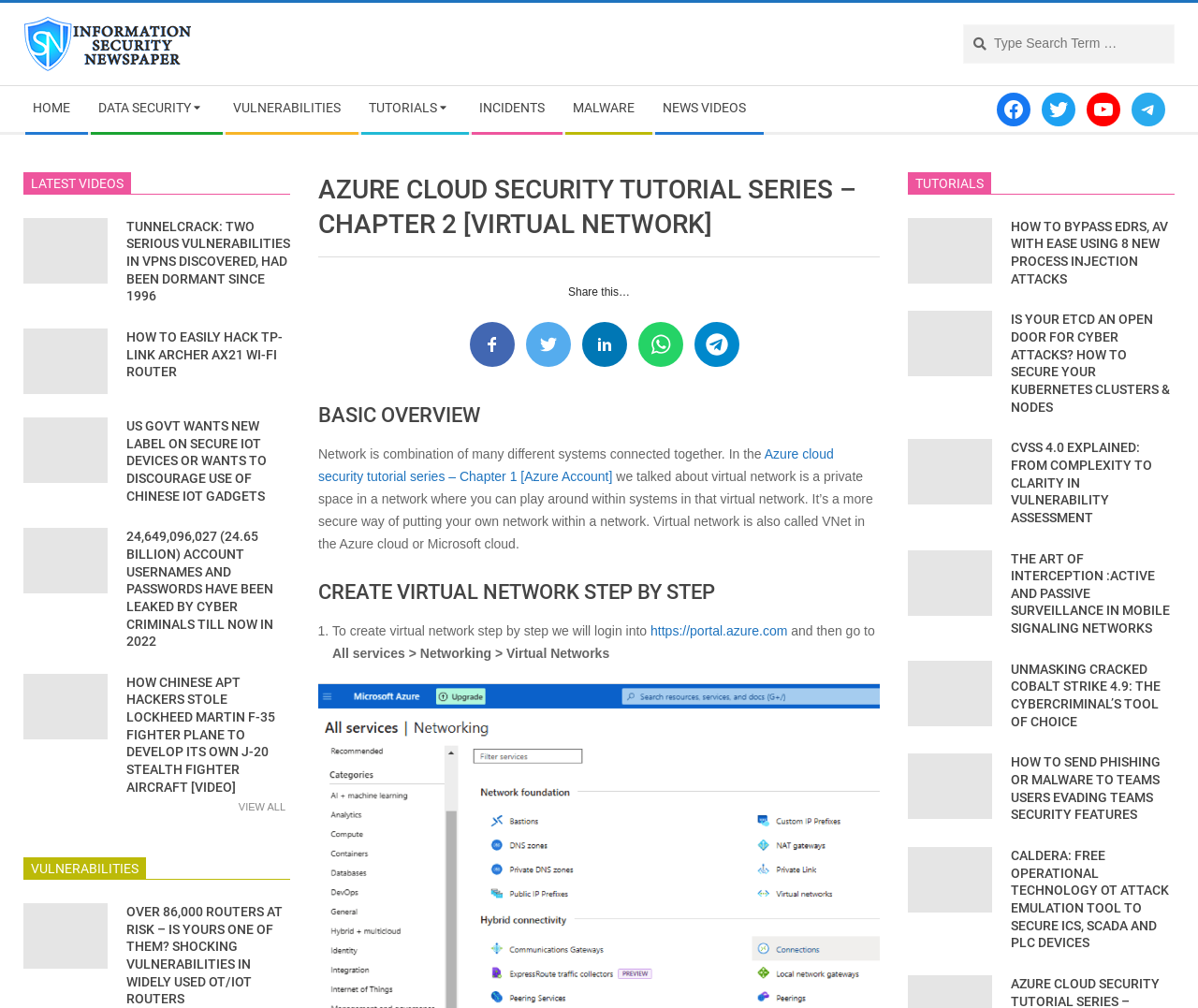Please find the bounding box coordinates for the clickable element needed to perform this instruction: "Read about TUNNELCRACK: TWO SERIOUS VULNERABILITIES IN VPNS DISCOVERED, HAD BEEN DORMANT SINCE 1996".

[0.105, 0.216, 0.242, 0.303]